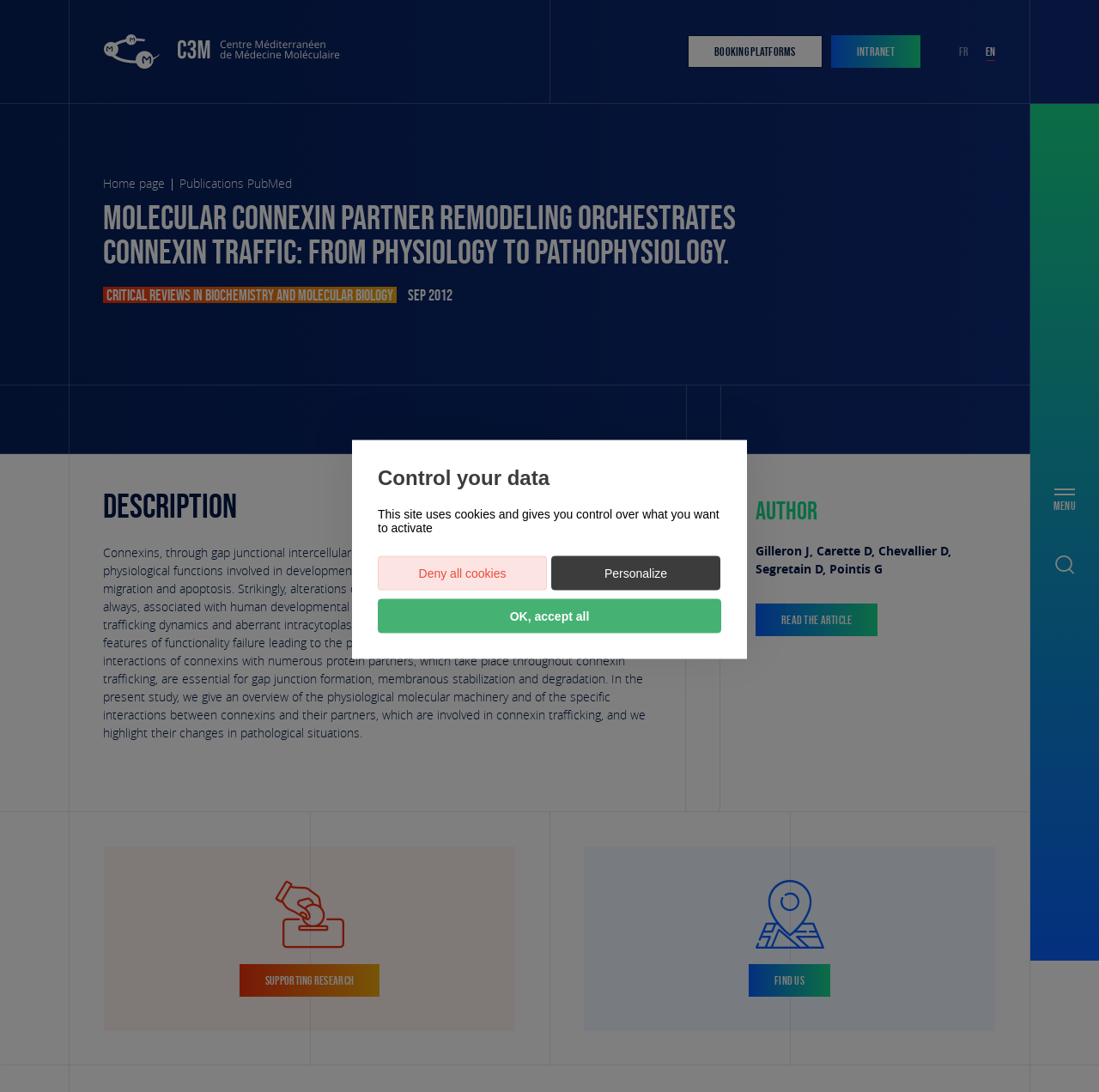Please find the bounding box coordinates of the clickable region needed to complete the following instruction: "Read the article". The bounding box coordinates must consist of four float numbers between 0 and 1, i.e., [left, top, right, bottom].

[0.688, 0.553, 0.799, 0.583]